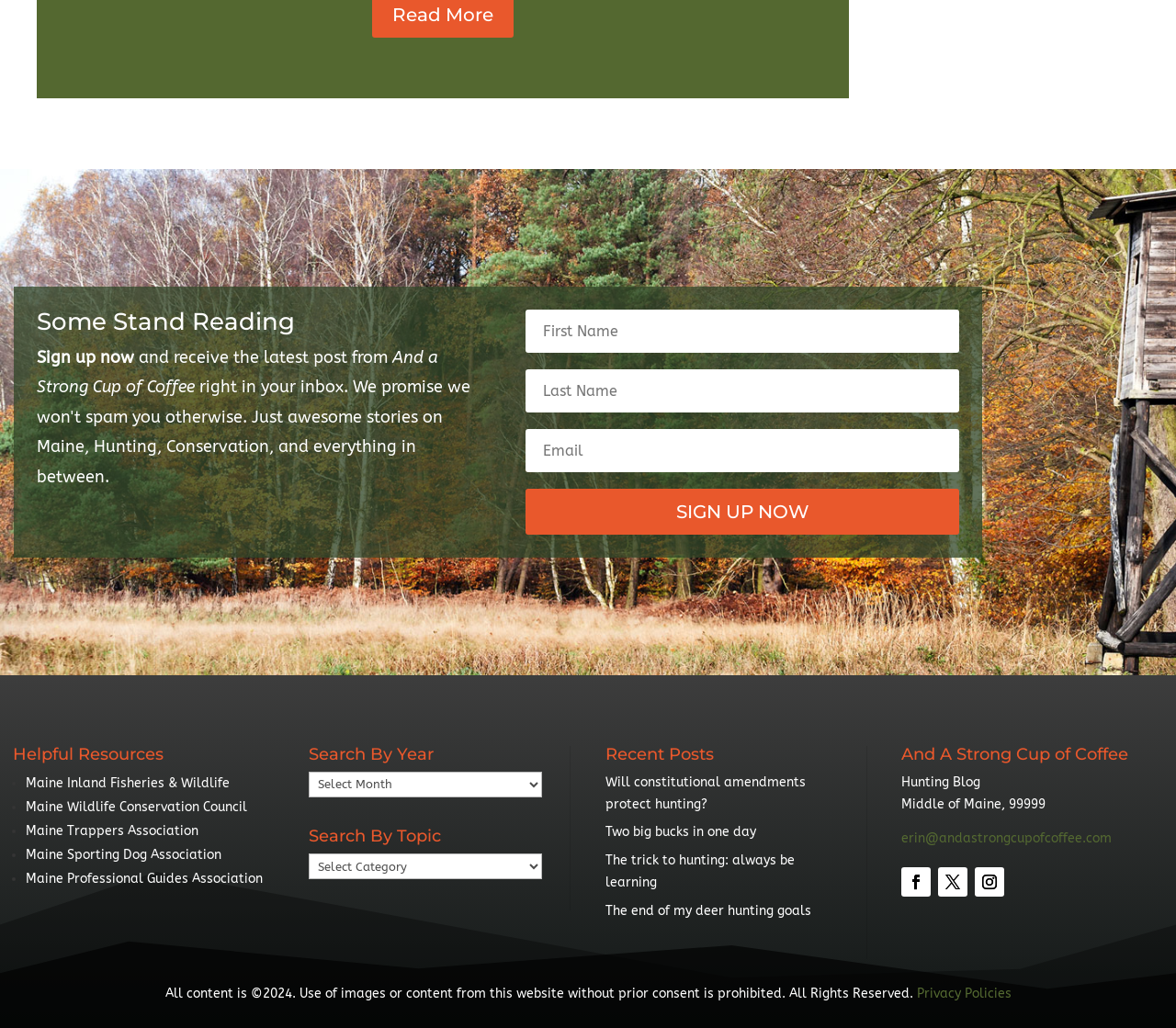Locate the bounding box coordinates of the area that needs to be clicked to fulfill the following instruction: "Enter first name". The coordinates should be in the format of four float numbers between 0 and 1, namely [left, top, right, bottom].

[0.447, 0.301, 0.816, 0.343]